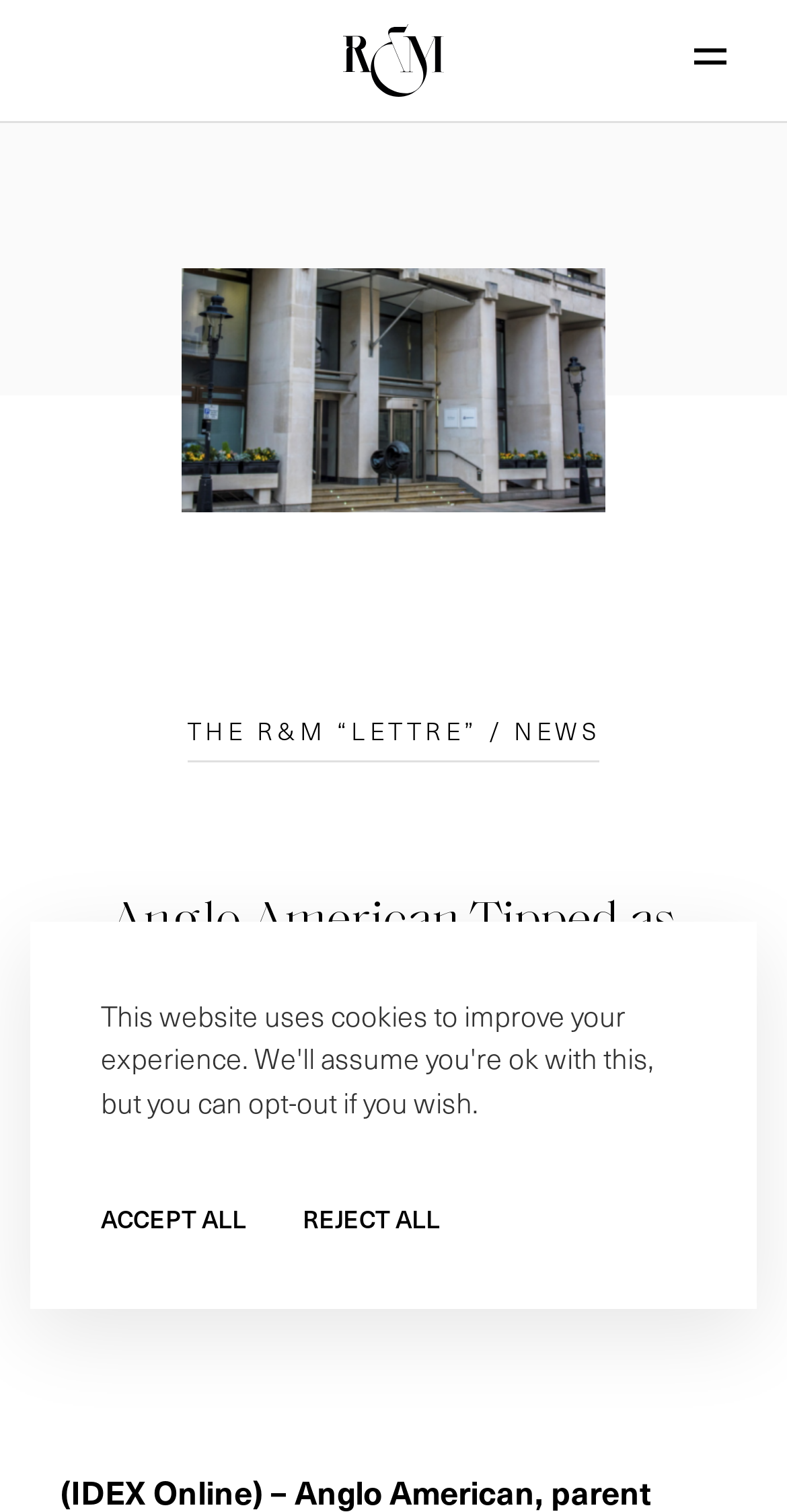Pinpoint the bounding box coordinates of the element that must be clicked to accomplish the following instruction: "Click the menu button". The coordinates should be in the format of four float numbers between 0 and 1, i.e., [left, top, right, bottom].

[0.795, 0.016, 0.923, 0.059]